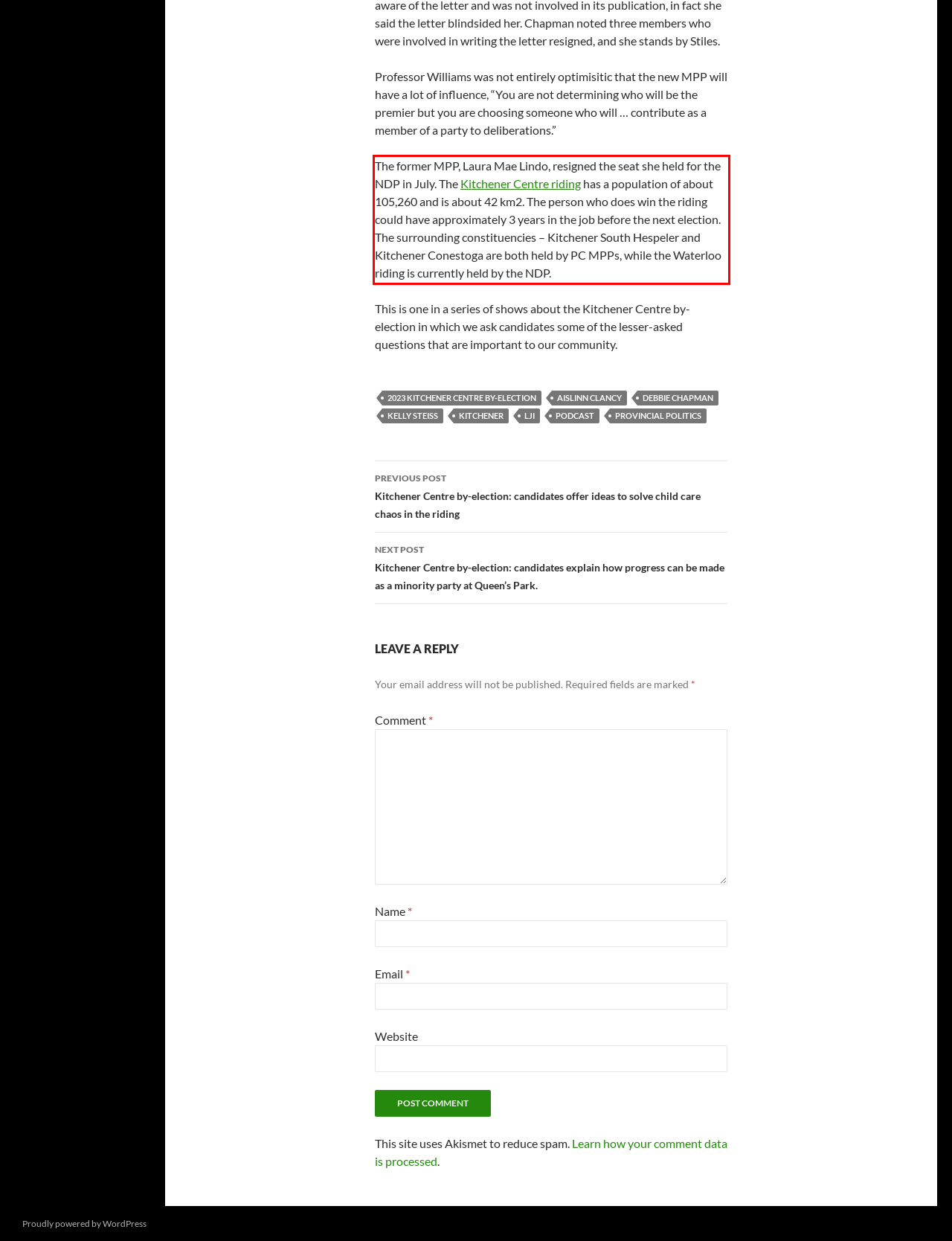Please perform OCR on the text within the red rectangle in the webpage screenshot and return the text content.

The former MPP, Laura Mae Lindo, resigned the seat she held for the NDP in July. The Kitchener Centre riding has a population of about 105,260 and is about 42 km2. The person who does win the riding could have approximately 3 years in the job before the next election. The surrounding constituencies – Kitchener South Hespeler and Kitchener Conestoga are both held by PC MPPs, while the Waterloo riding is currently held by the NDP.